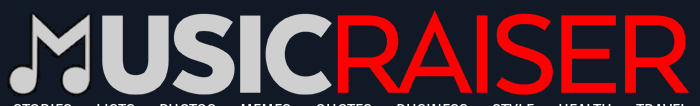What symbol accompanies the text in the Music Raiser logo?
Using the picture, provide a one-word or short phrase answer.

Musical note